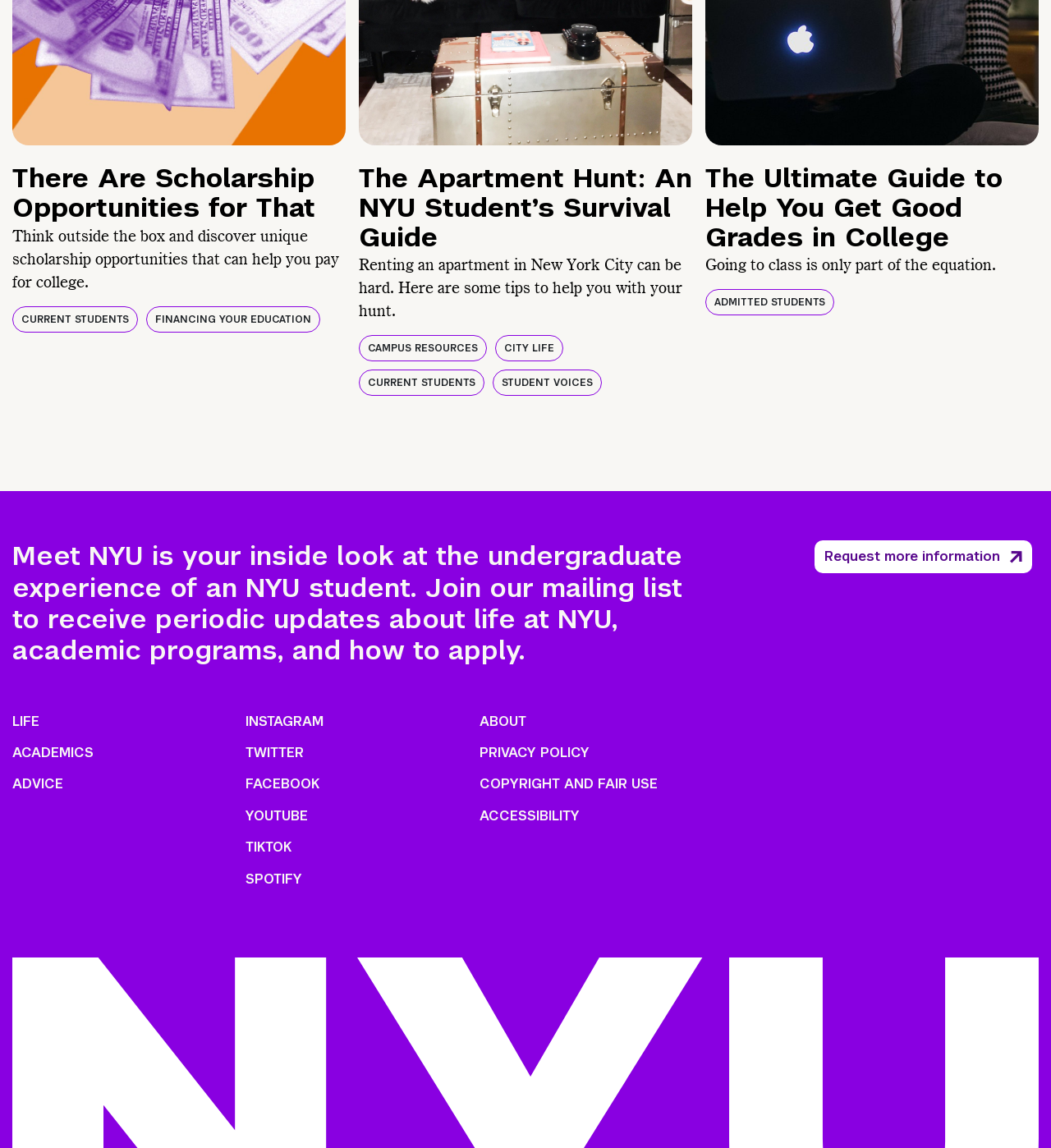Bounding box coordinates should be in the format (top-left x, top-left y, bottom-right x, bottom-right y) and all values should be floating point numbers between 0 and 1. Determine the bounding box coordinate for the UI element described as: Instagram

[0.234, 0.621, 0.426, 0.637]